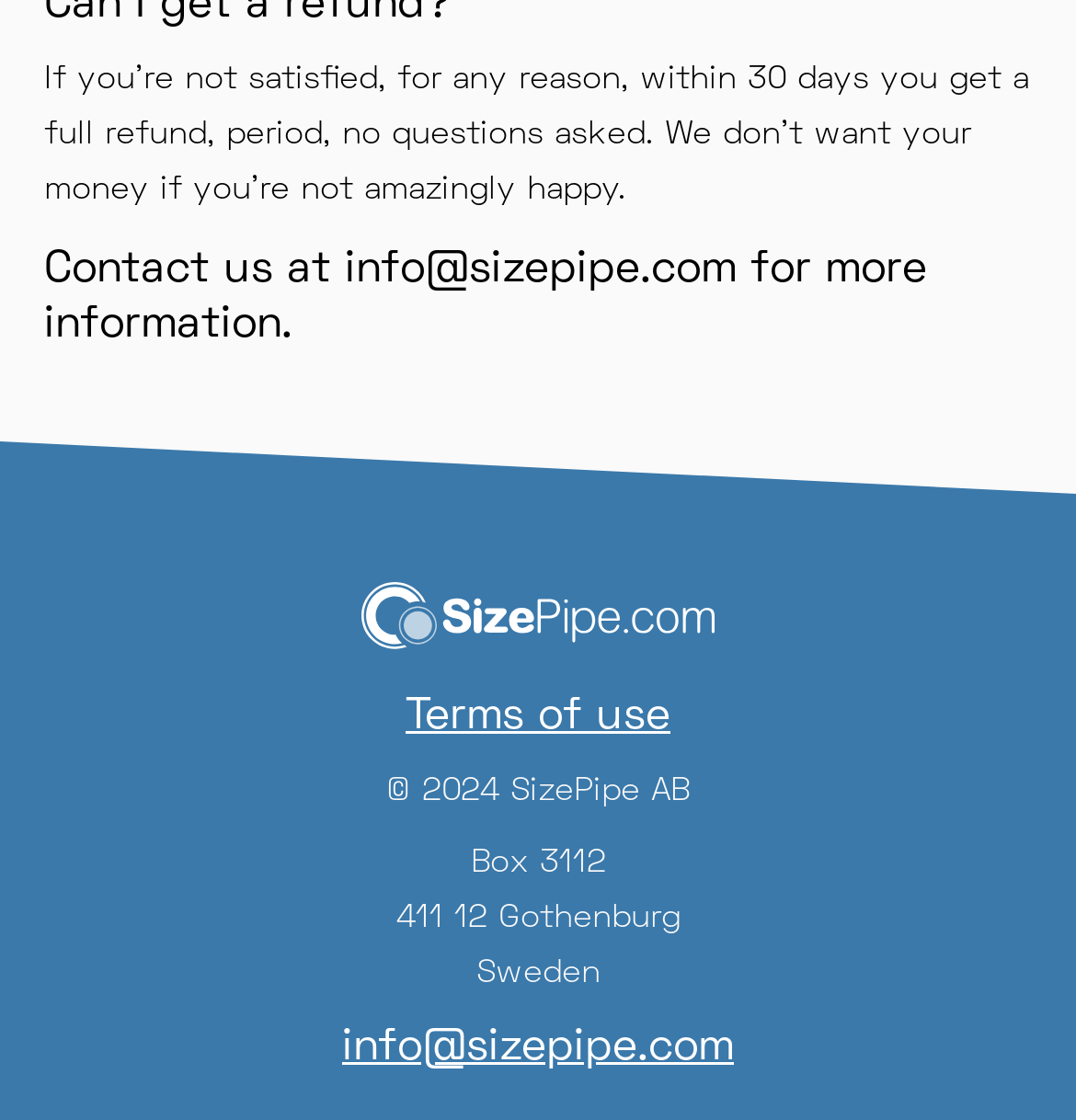What is the year of the copyright?
Ensure your answer is thorough and detailed.

The year of the copyright can be found at the bottom of the webpage, in the static text element that says '2024'. This element is located next to the copyright symbol and above the company name and address.